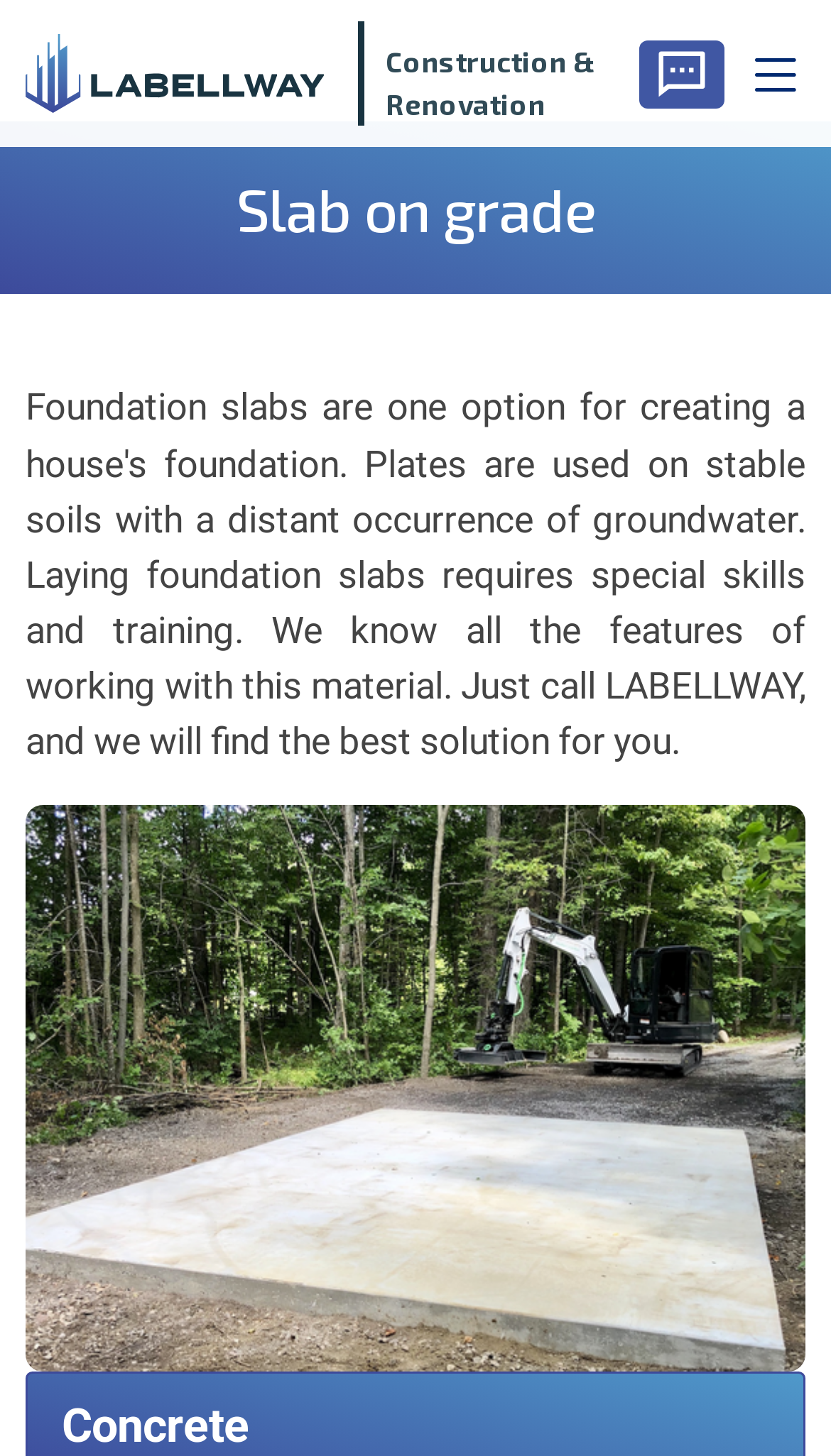What is the related field to slab on grade?
Please craft a detailed and exhaustive response to the question.

The webpage has two static text elements 'Construction &' and 'Renovation' which are placed together, indicating that they are related to the main topic of slab on grade, suggesting that construction and renovation are fields related to slab on grade.